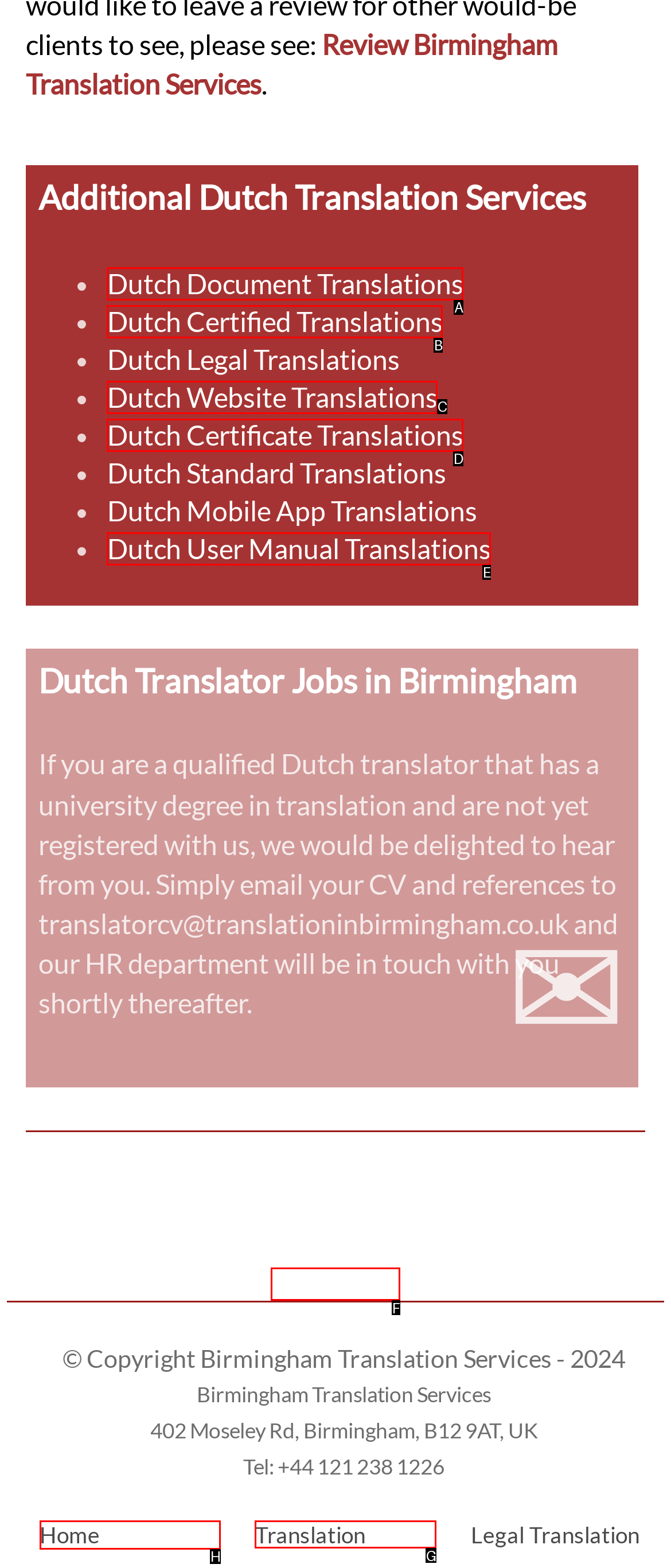Which option should be clicked to complete this task: Go to 'Home'
Reply with the letter of the correct choice from the given choices.

H